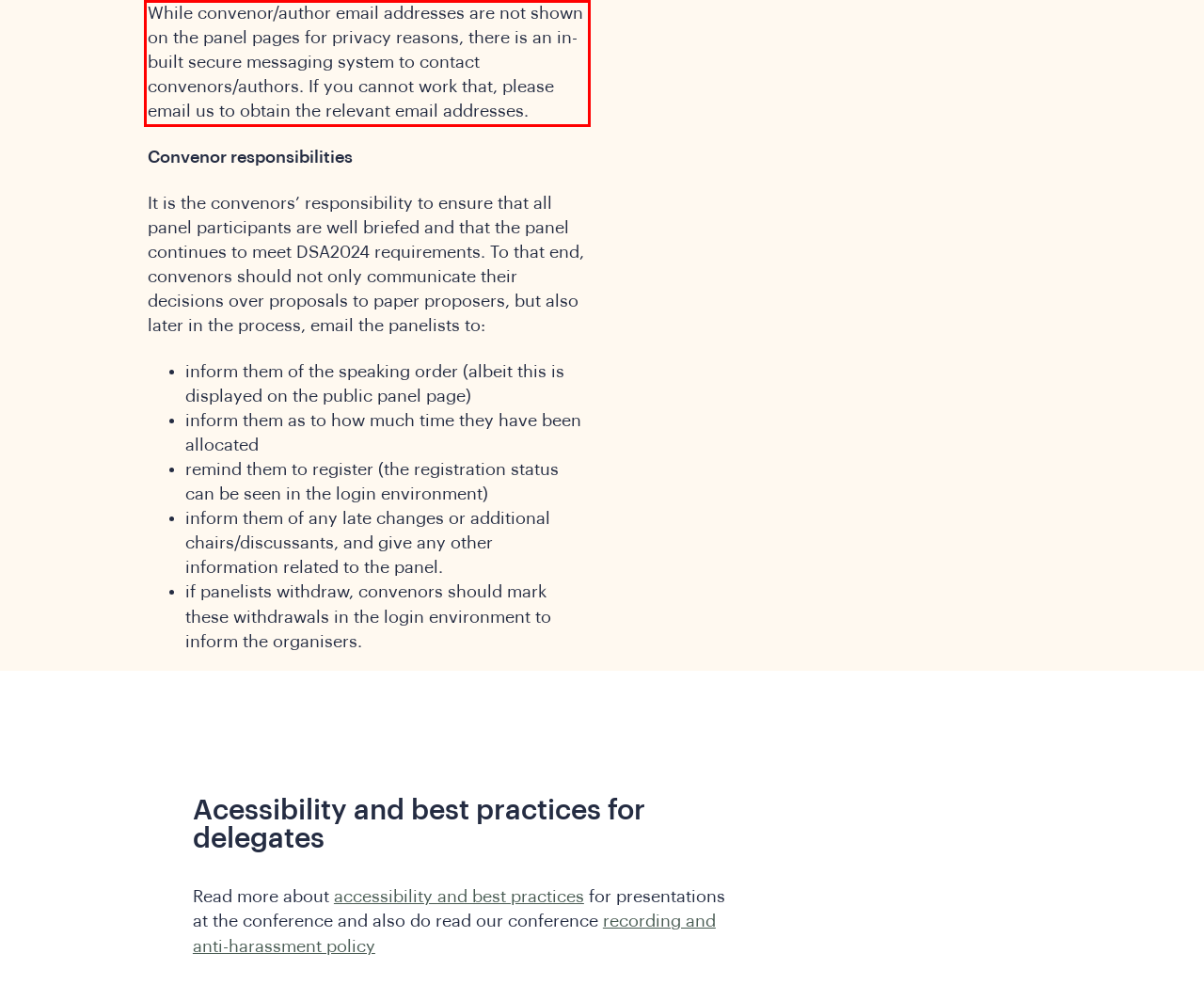Given a screenshot of a webpage containing a red rectangle bounding box, extract and provide the text content found within the red bounding box.

While convenor/author email addresses are not shown on the panel pages for privacy reasons, there is an in-built secure messaging system to contact convenors/authors. If you cannot work that, please email us to obtain the relevant email addresses.